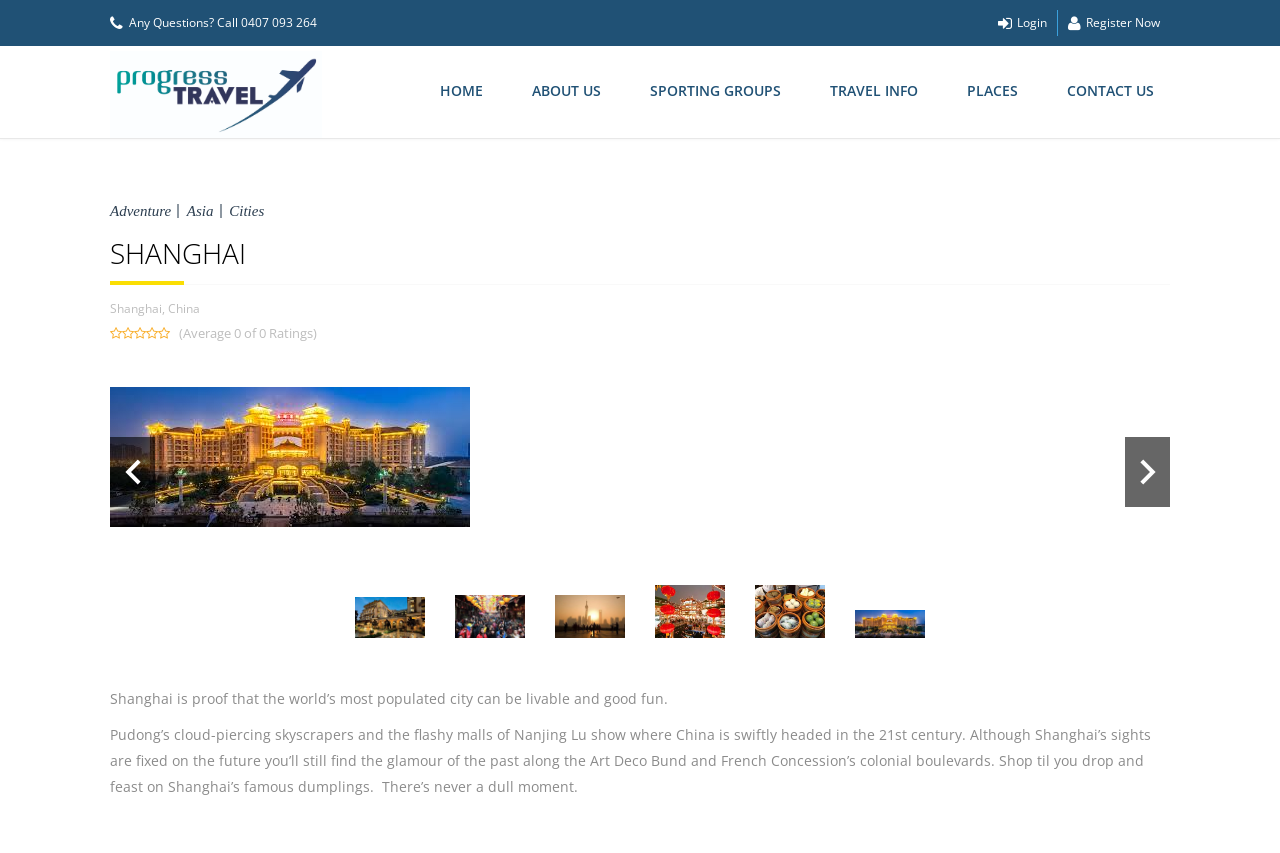Locate the bounding box coordinates of the segment that needs to be clicked to meet this instruction: "Register now".

[0.827, 0.012, 0.914, 0.042]